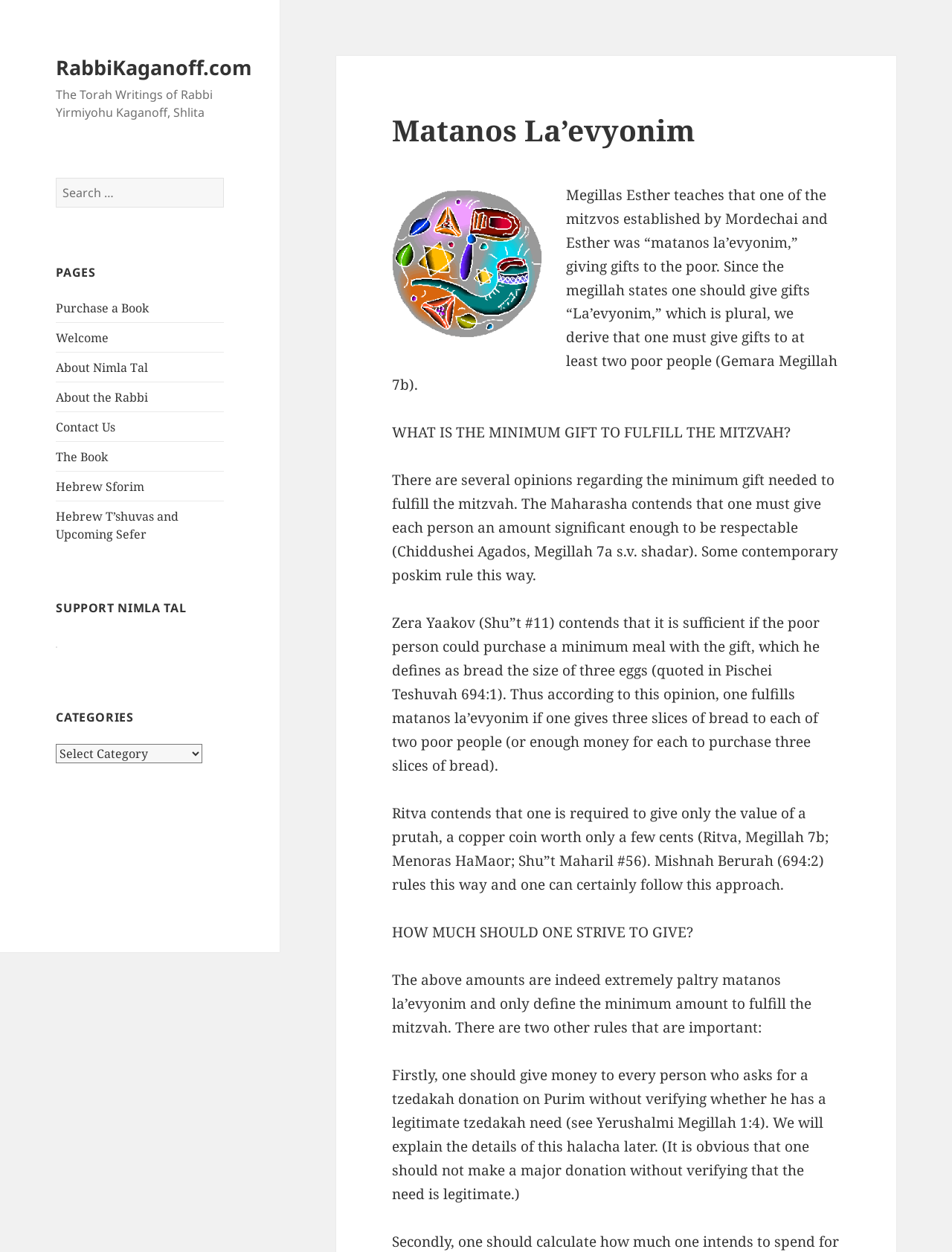How many poor people must one give gifts to in order to fulfill the mitzvah?
Refer to the image and respond with a one-word or short-phrase answer.

At least two